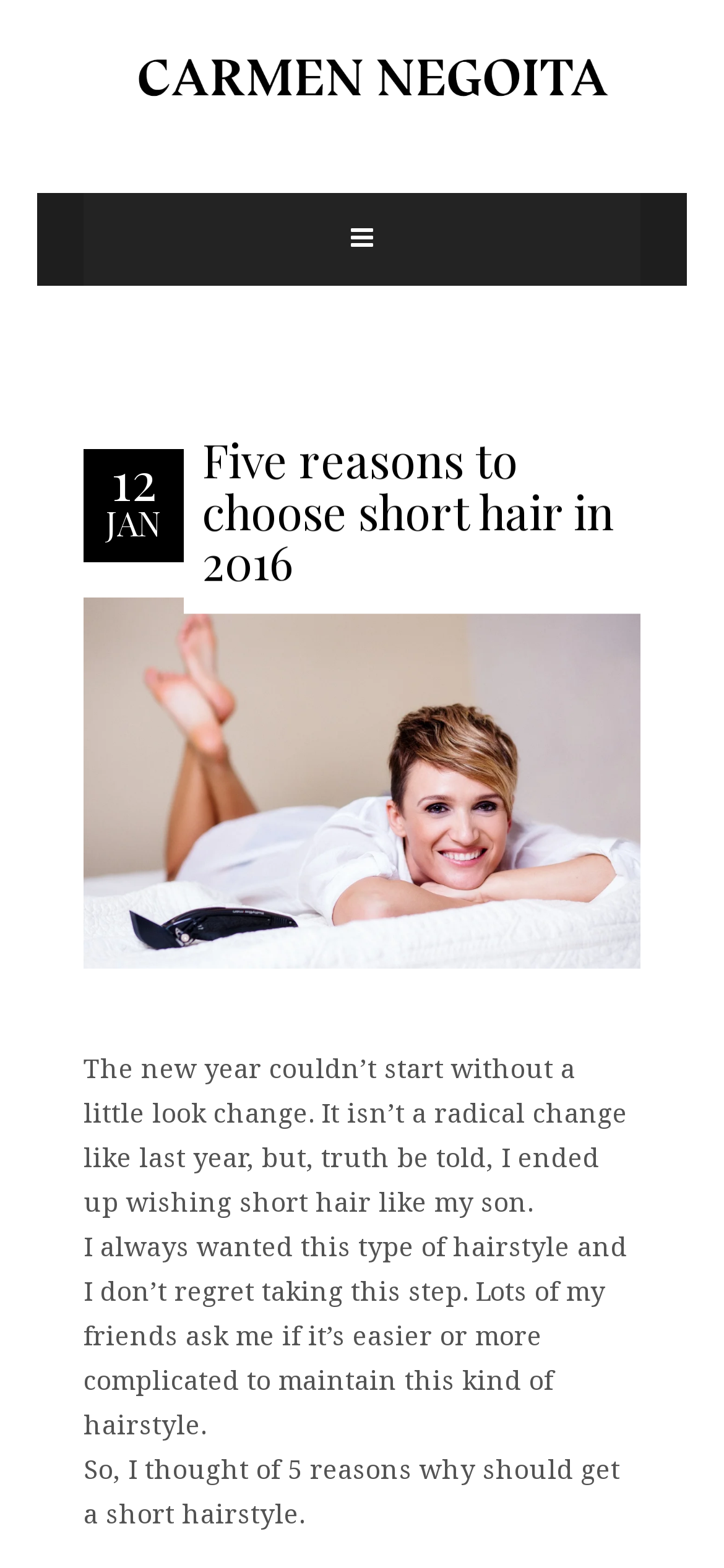What is the author's attitude towards their new hairstyle?
Using the image as a reference, answer the question in detail.

The author mentions that they don't regret taking the step of getting a short hairstyle, implying that they are happy with their decision.